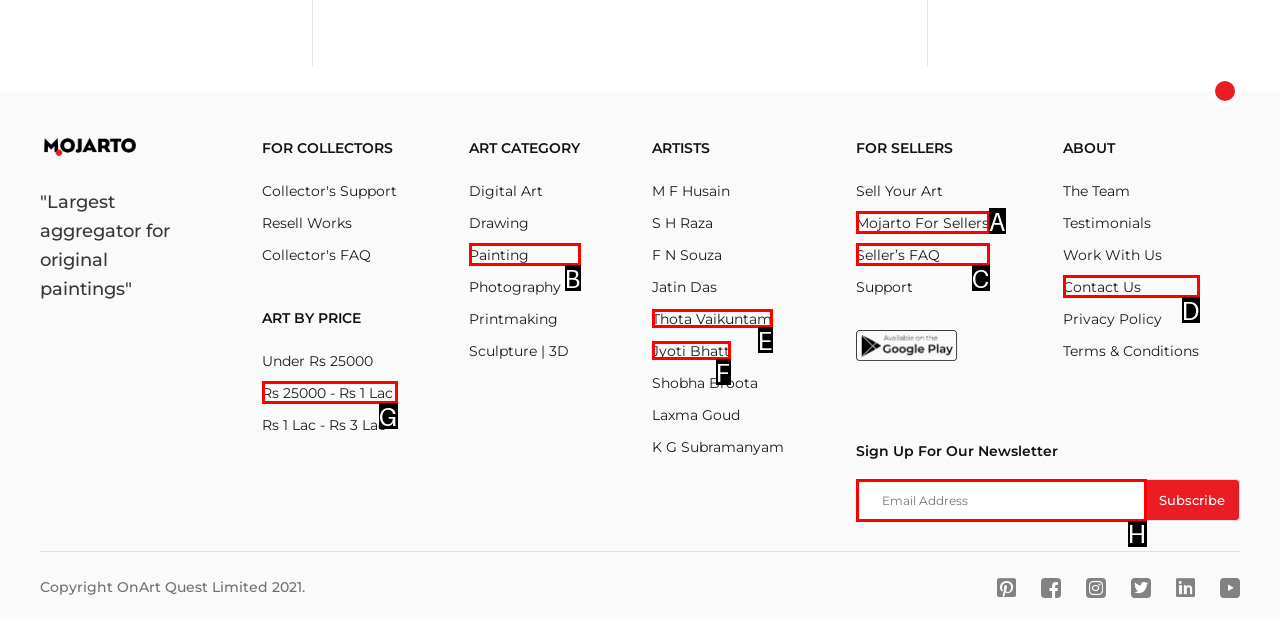Determine which HTML element matches the given description: parent_node: Subscribe placeholder="Email Address". Provide the corresponding option's letter directly.

H